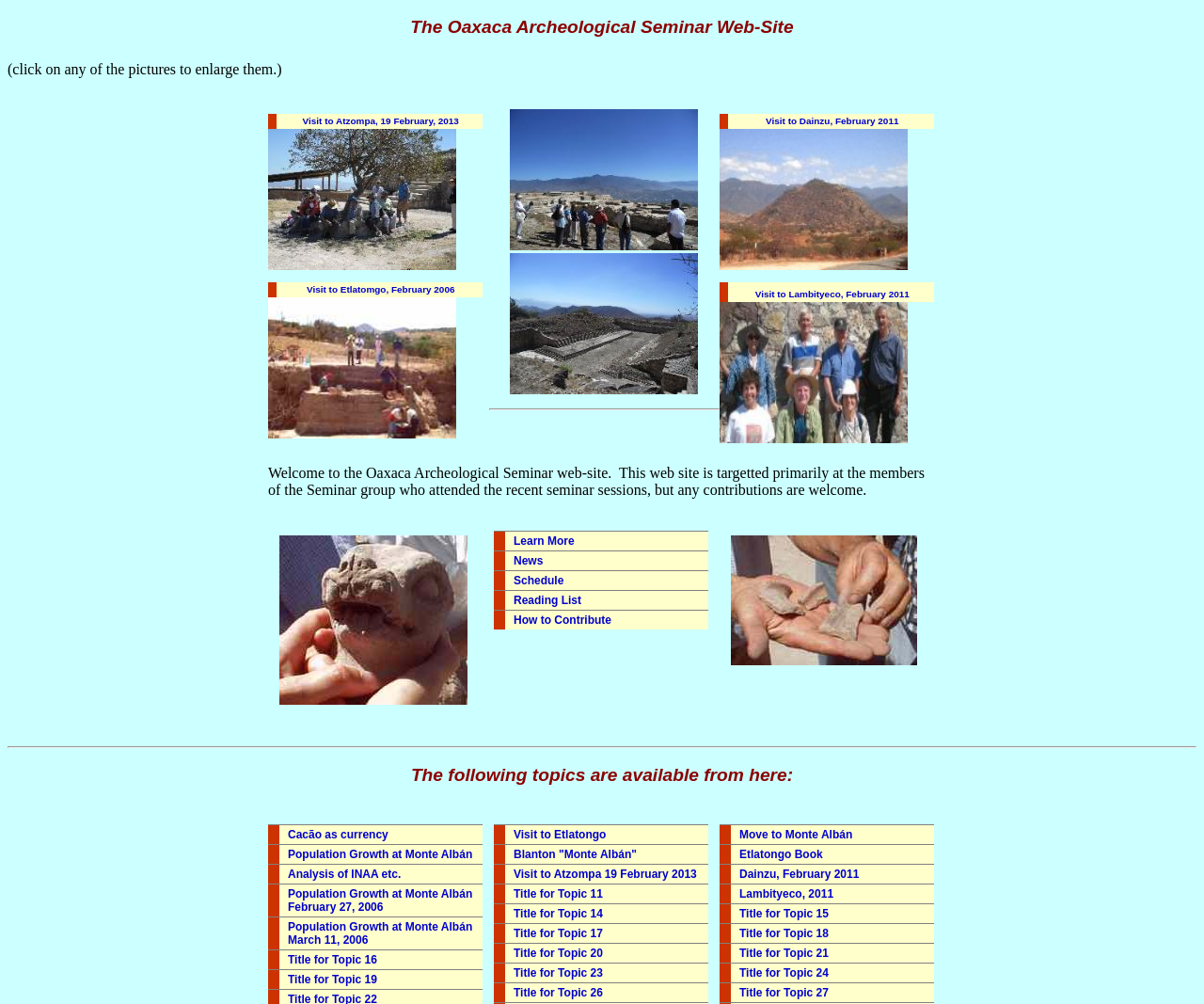Please determine the bounding box coordinates for the element that should be clicked to follow these instructions: "Read about Population Growth at Monte Albán".

[0.223, 0.842, 0.401, 0.86]